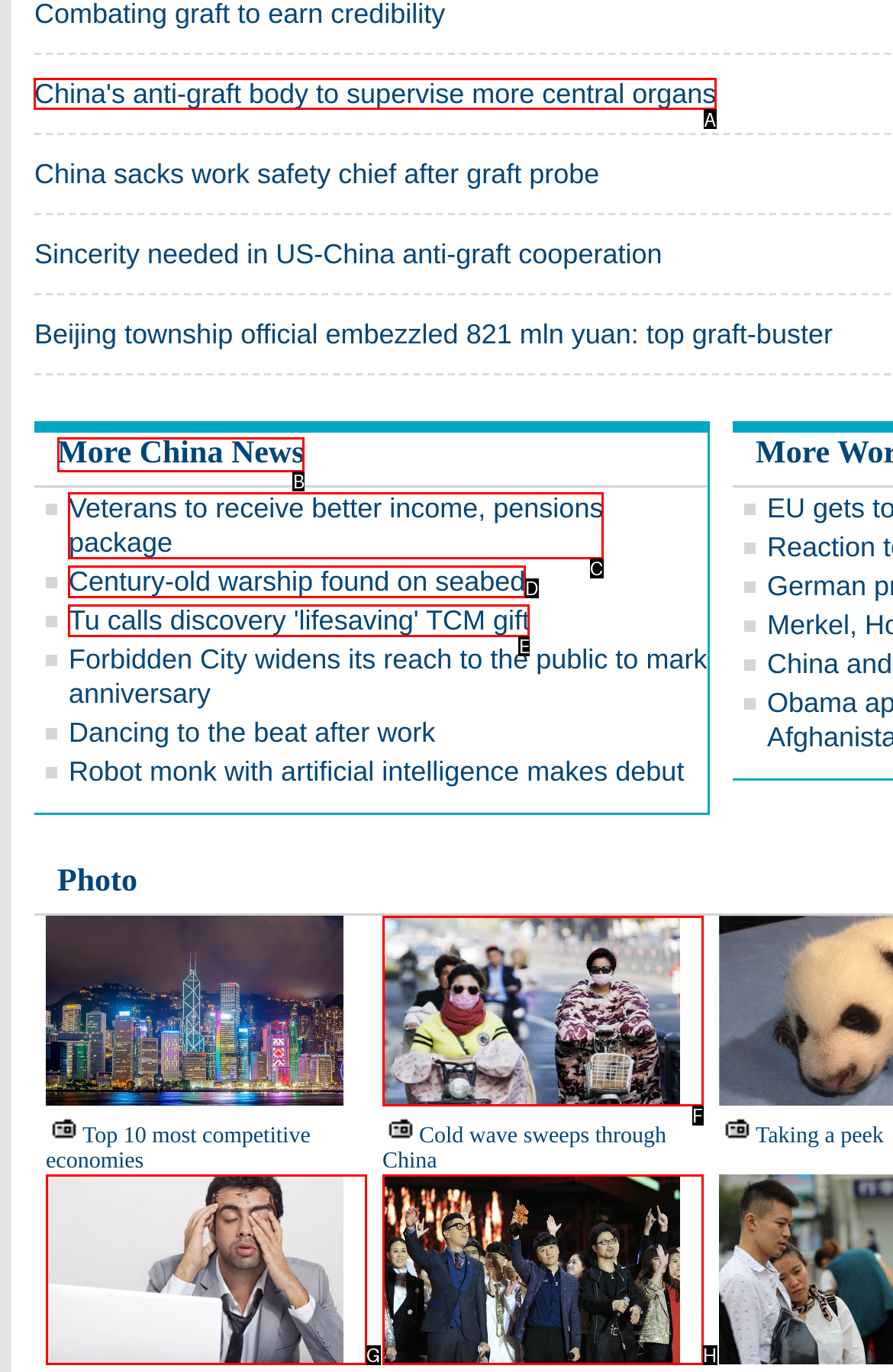Given the task: Read news about China's anti-graft body, tell me which HTML element to click on.
Answer with the letter of the correct option from the given choices.

A